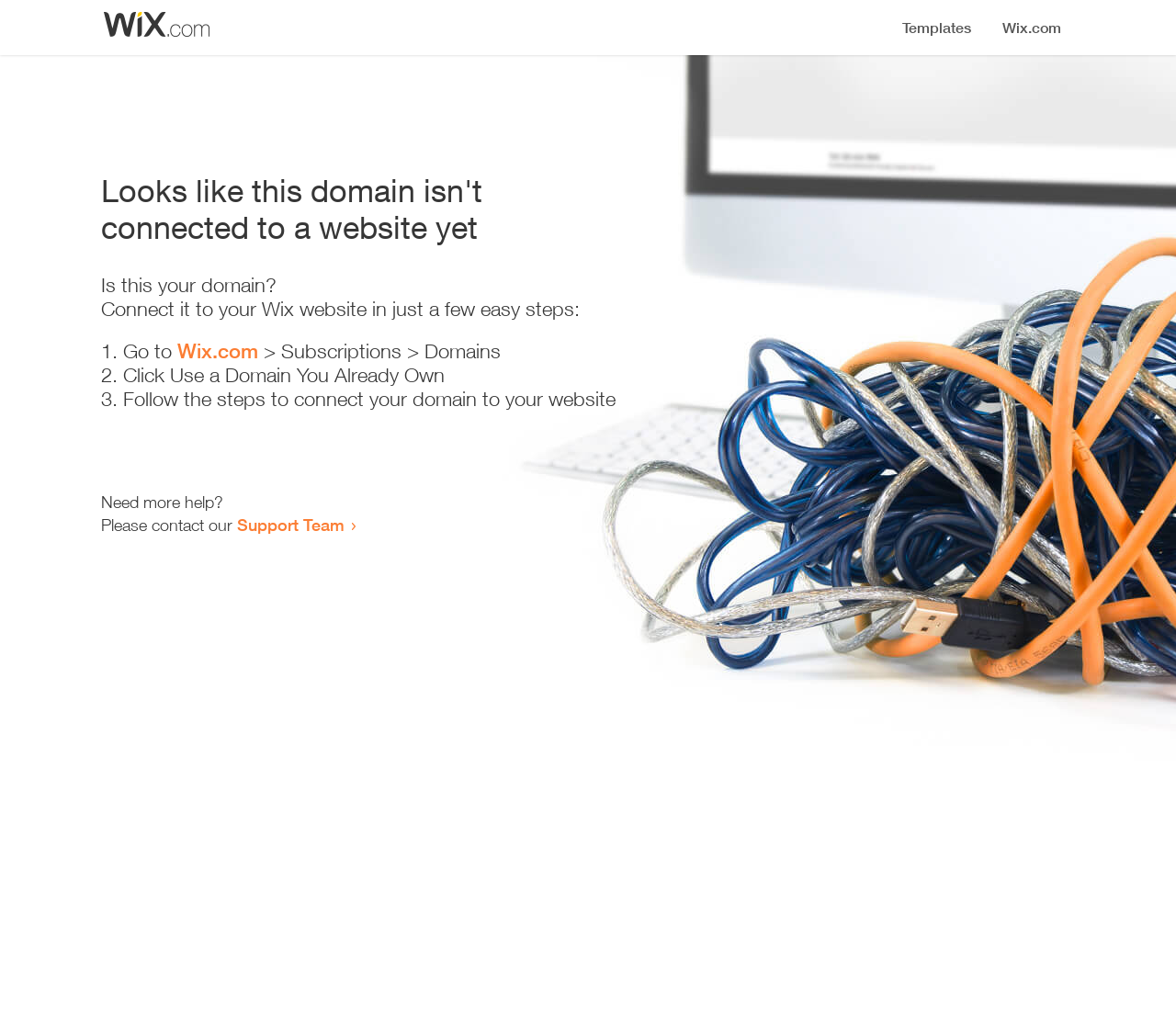What is the purpose of the webpage?
Look at the image and respond with a single word or a short phrase.

Domain connection guide